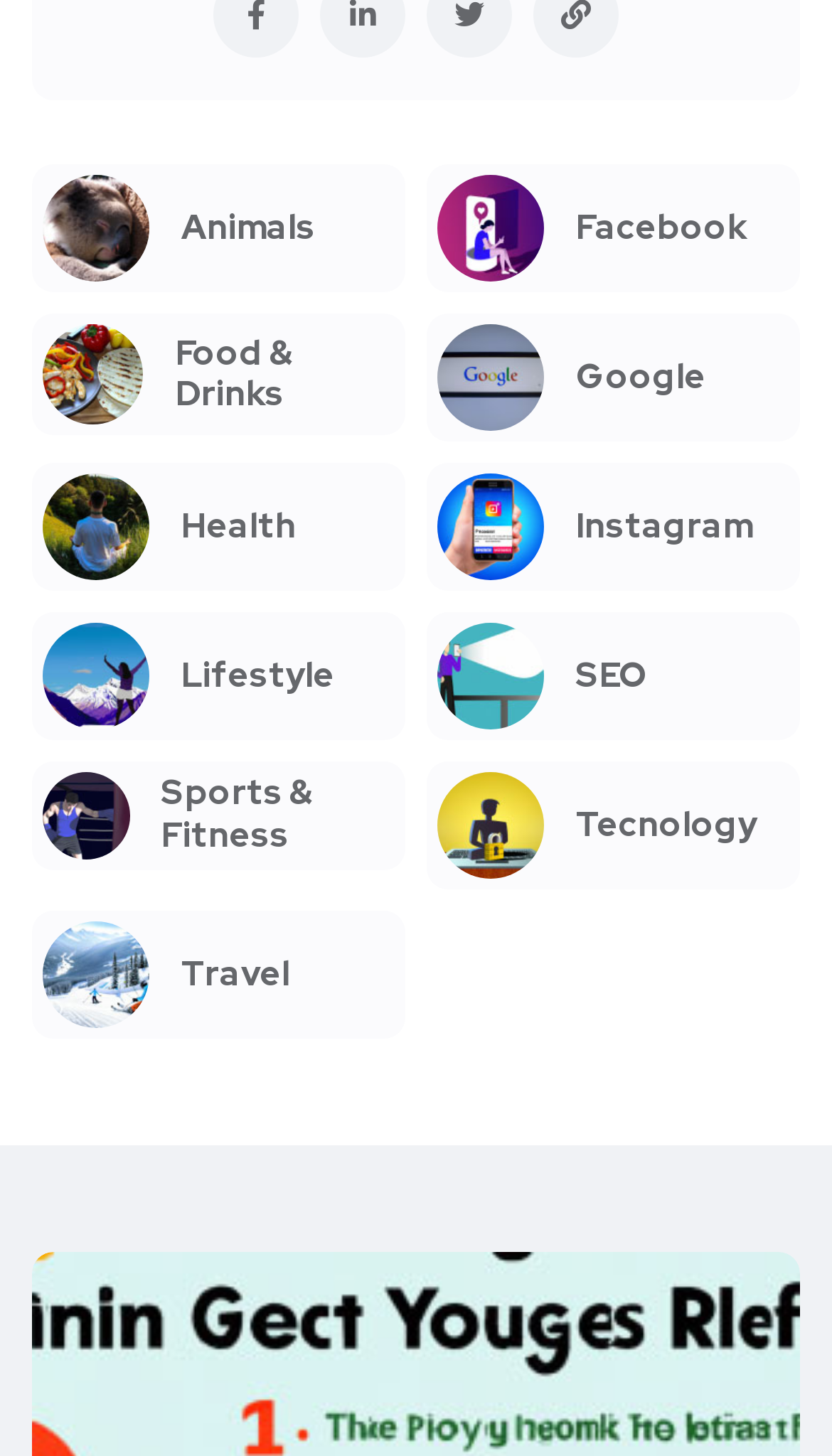Given the description "Animals", provide the bounding box coordinates of the corresponding UI element.

[0.038, 0.113, 0.487, 0.201]